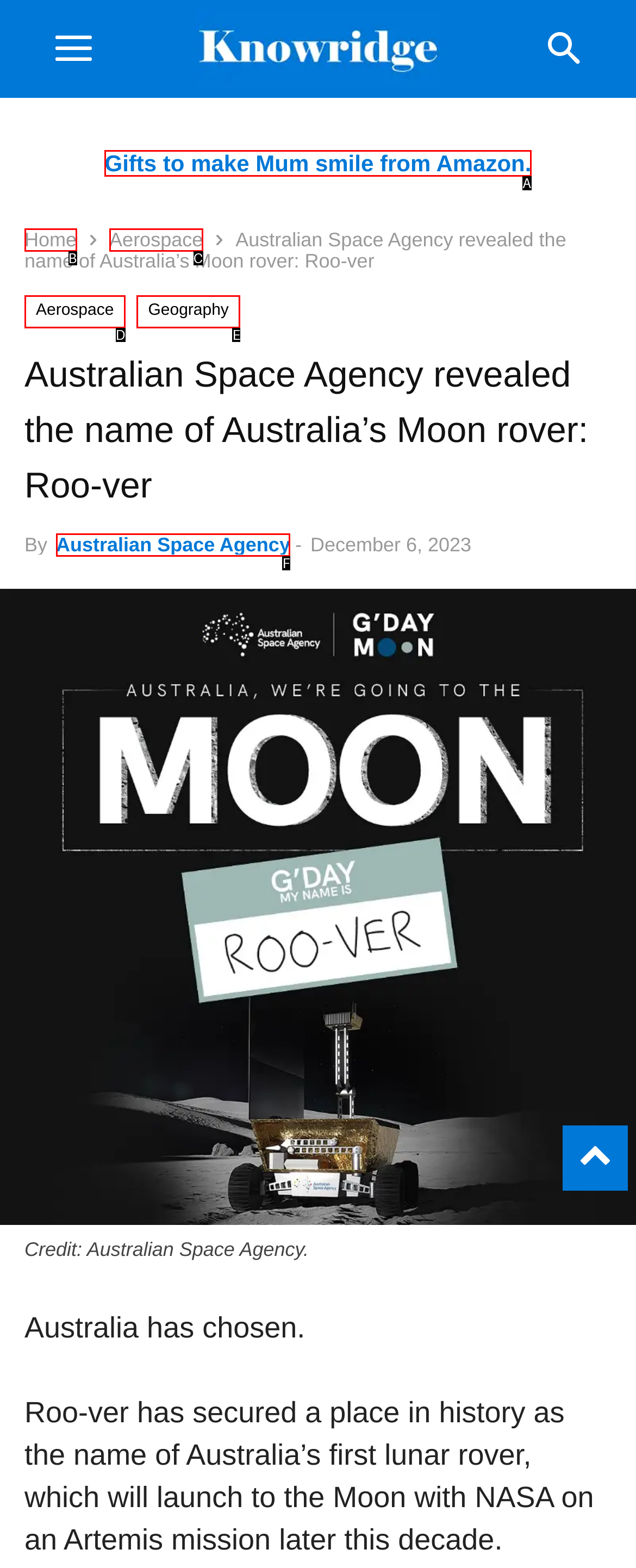Identify the matching UI element based on the description: Home
Reply with the letter from the available choices.

B